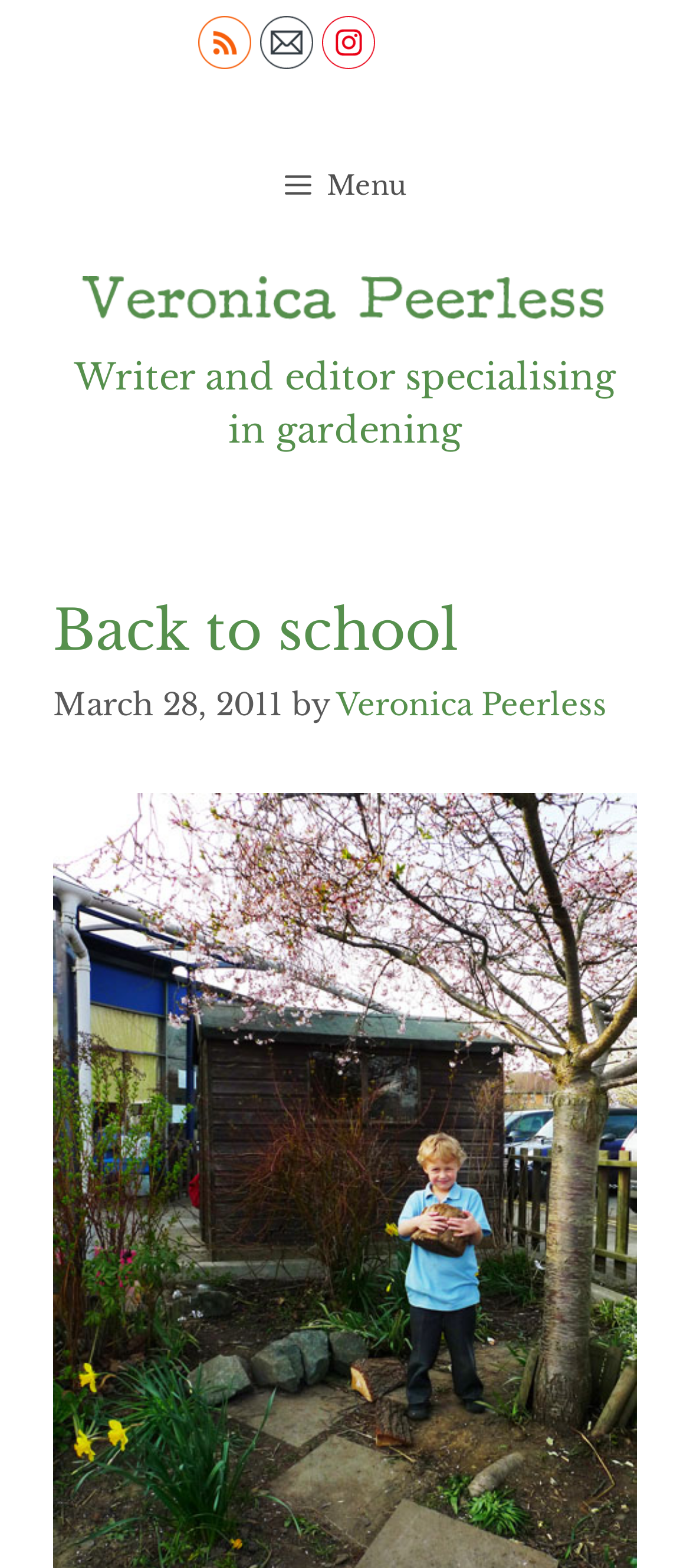Can you look at the image and give a comprehensive answer to the question:
What is the name of the writer and editor?

I found the answer by looking at the link element with the text 'Veronica Peerless' which is a child of the complementary element with the bounding box coordinates [0.077, 0.177, 0.923, 0.201]. This link element is likely to be the name of the writer and editor.